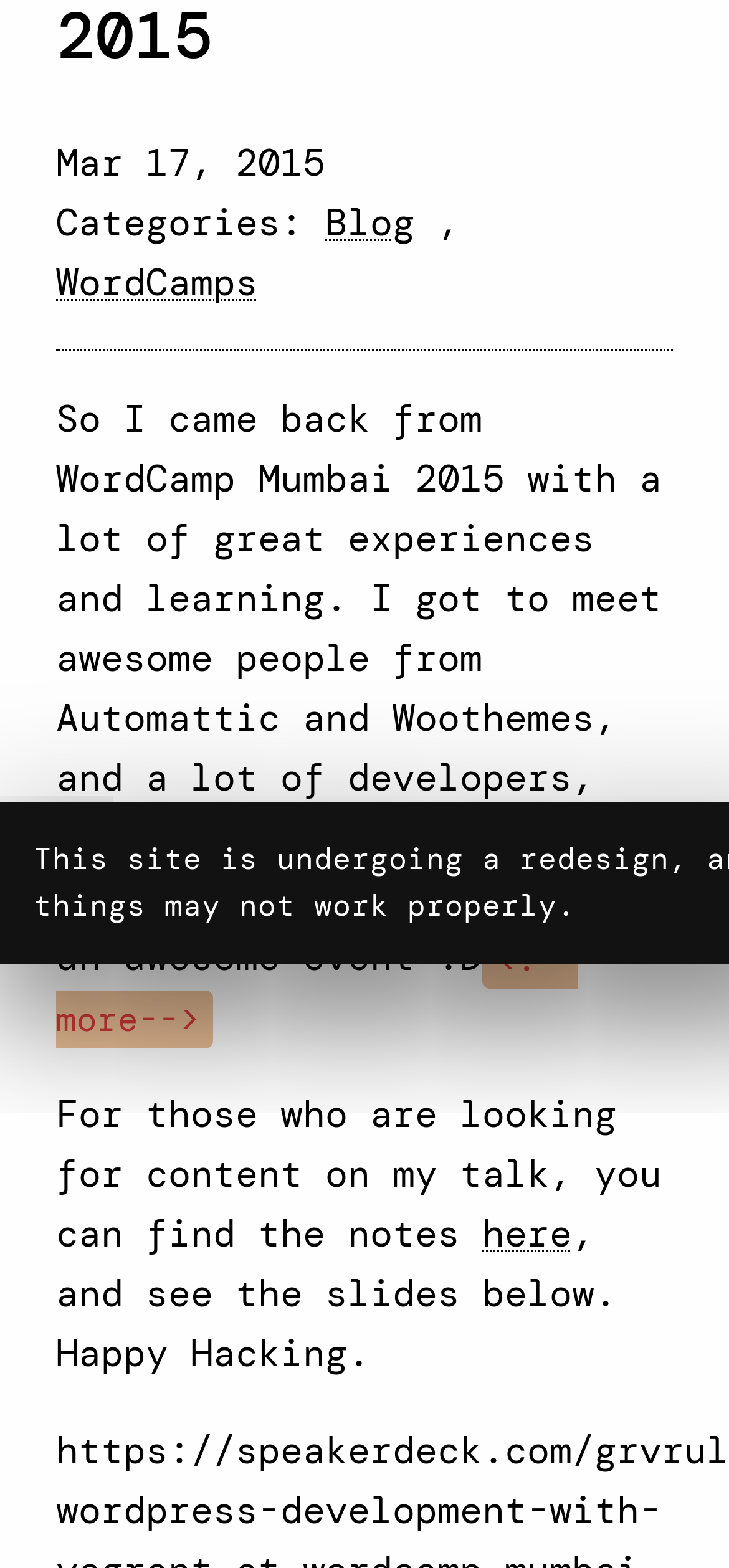Locate the bounding box of the UI element described by: "here" in the given webpage screenshot.

[0.662, 0.771, 0.785, 0.802]